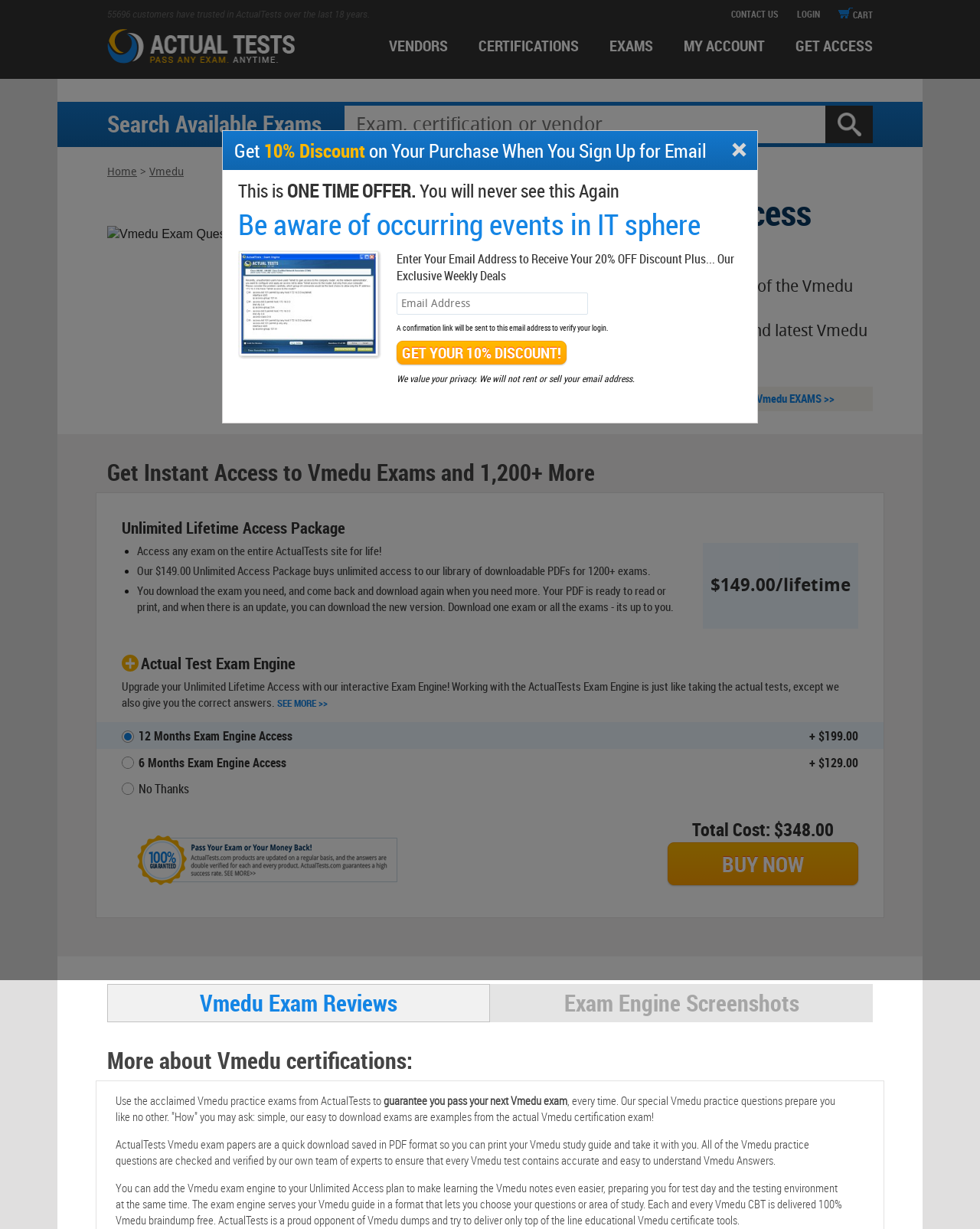What is the discount offered for signing up for email?
Use the image to answer the question with a single word or phrase.

10% Discount